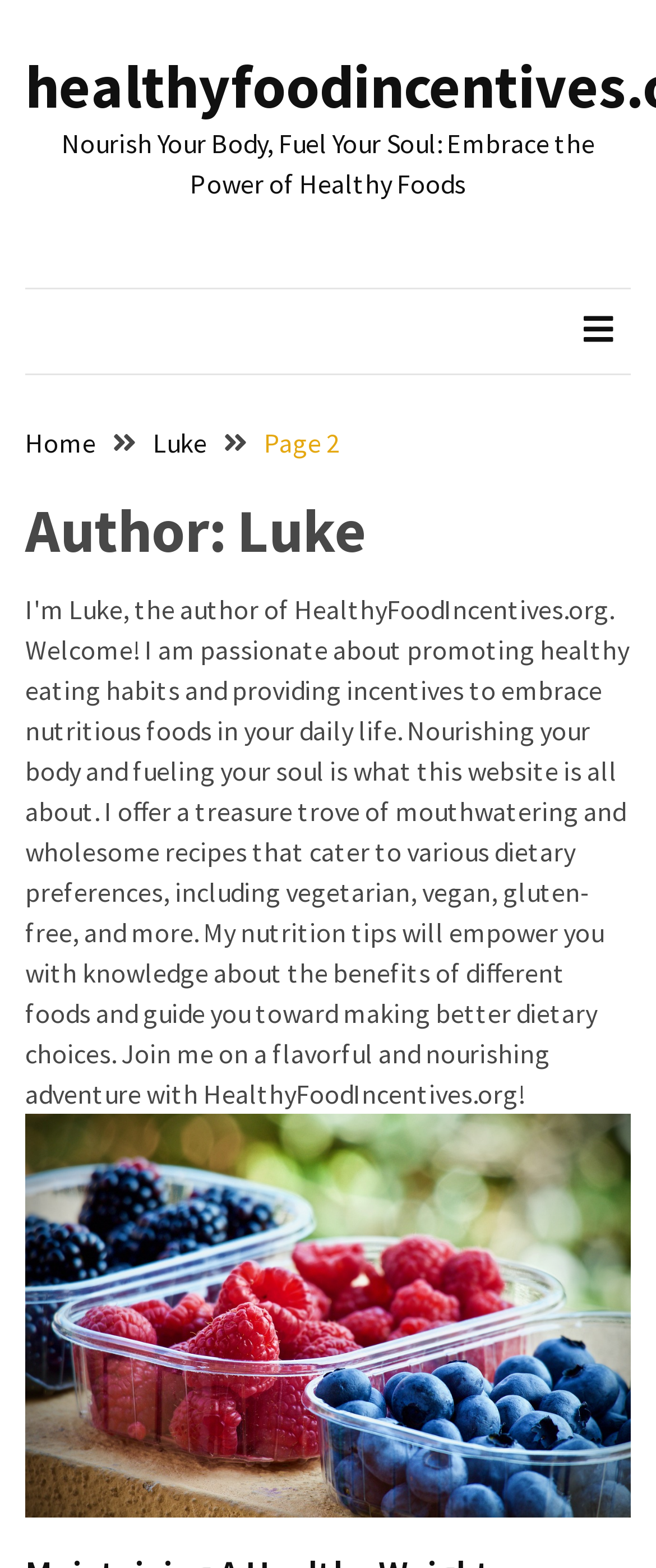Show the bounding box coordinates of the region that should be clicked to follow the instruction: "read about healthy diners for weight loss."

[0.0, 0.263, 0.141, 0.388]